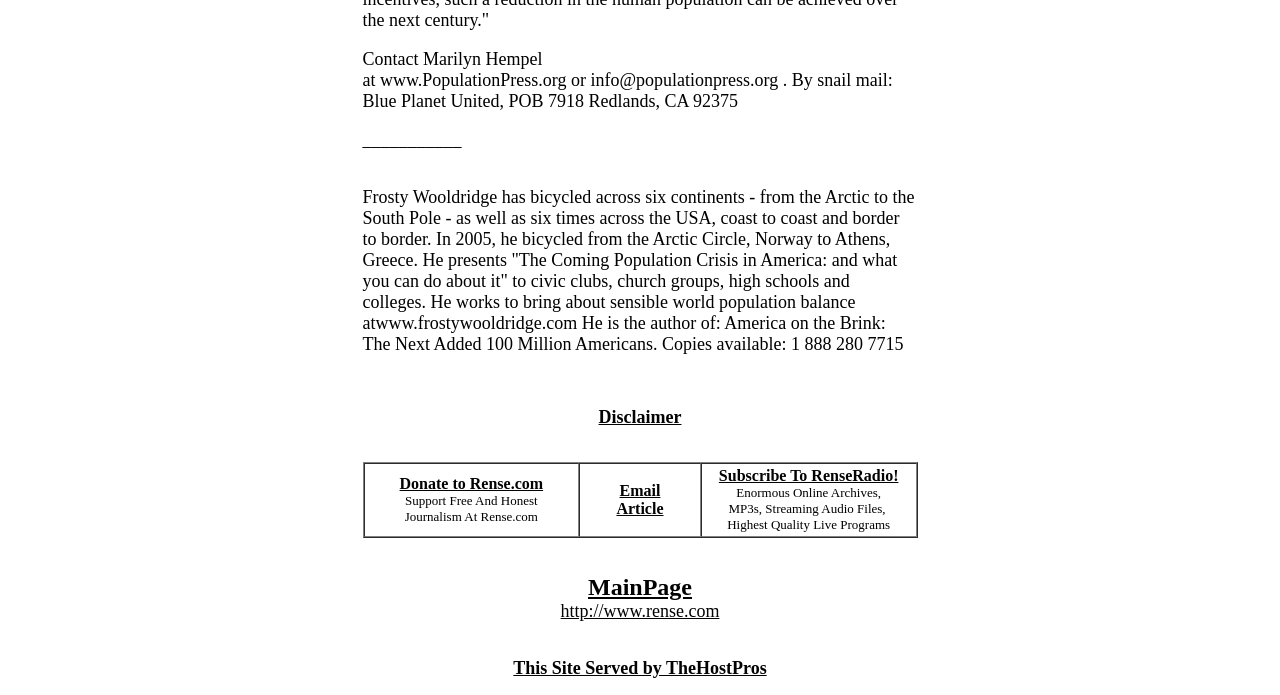Answer briefly with one word or phrase:
What is the name of the website that Frosty Wooldridge works with?

www.frostywooldridge.com